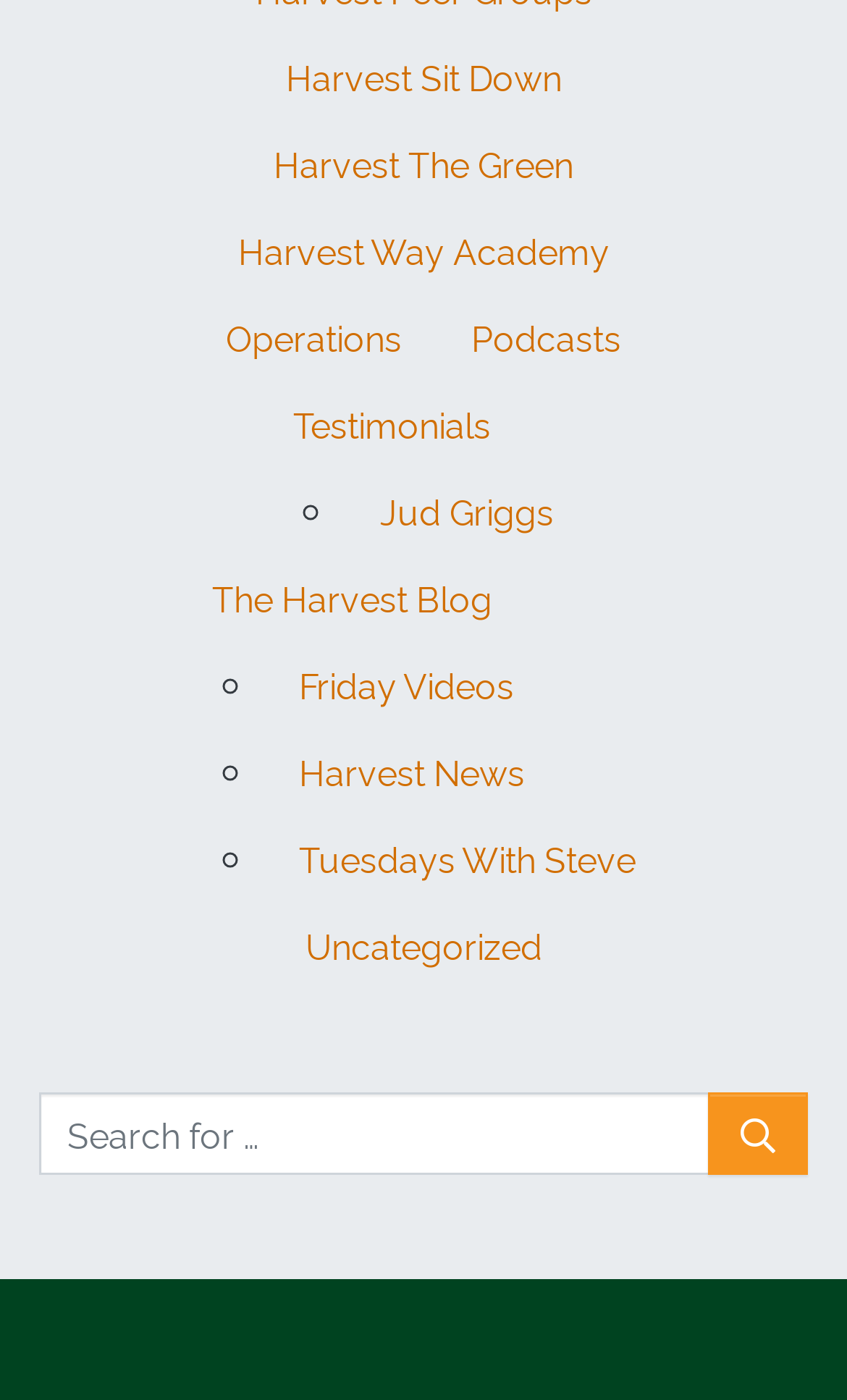Pinpoint the bounding box coordinates of the clickable element needed to complete the instruction: "Go to The Harvest Blog". The coordinates should be provided as four float numbers between 0 and 1: [left, top, right, bottom].

[0.209, 0.396, 0.791, 0.458]